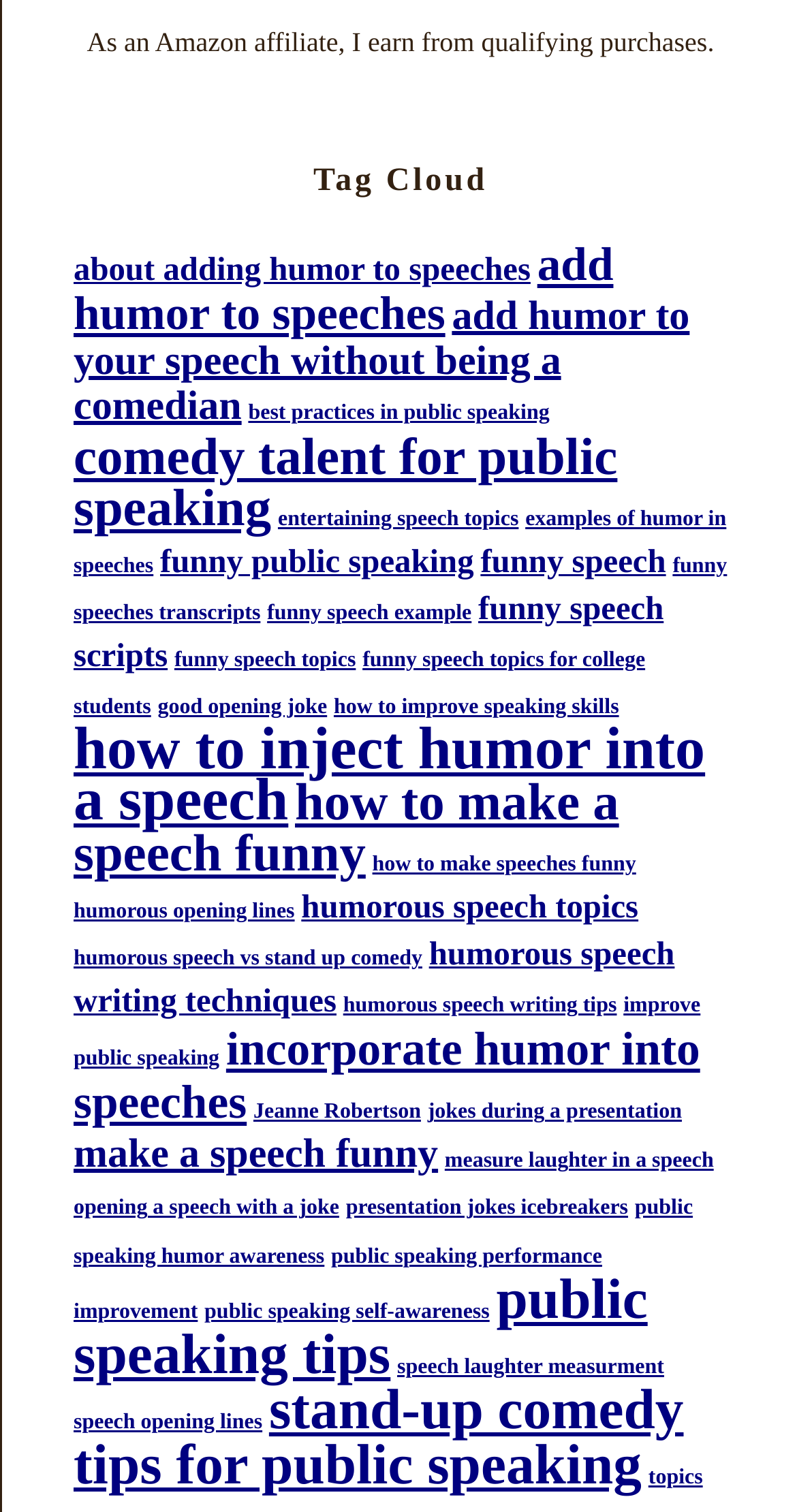How many links are related to 'funny speech'?
Look at the image and answer the question using a single word or phrase.

4